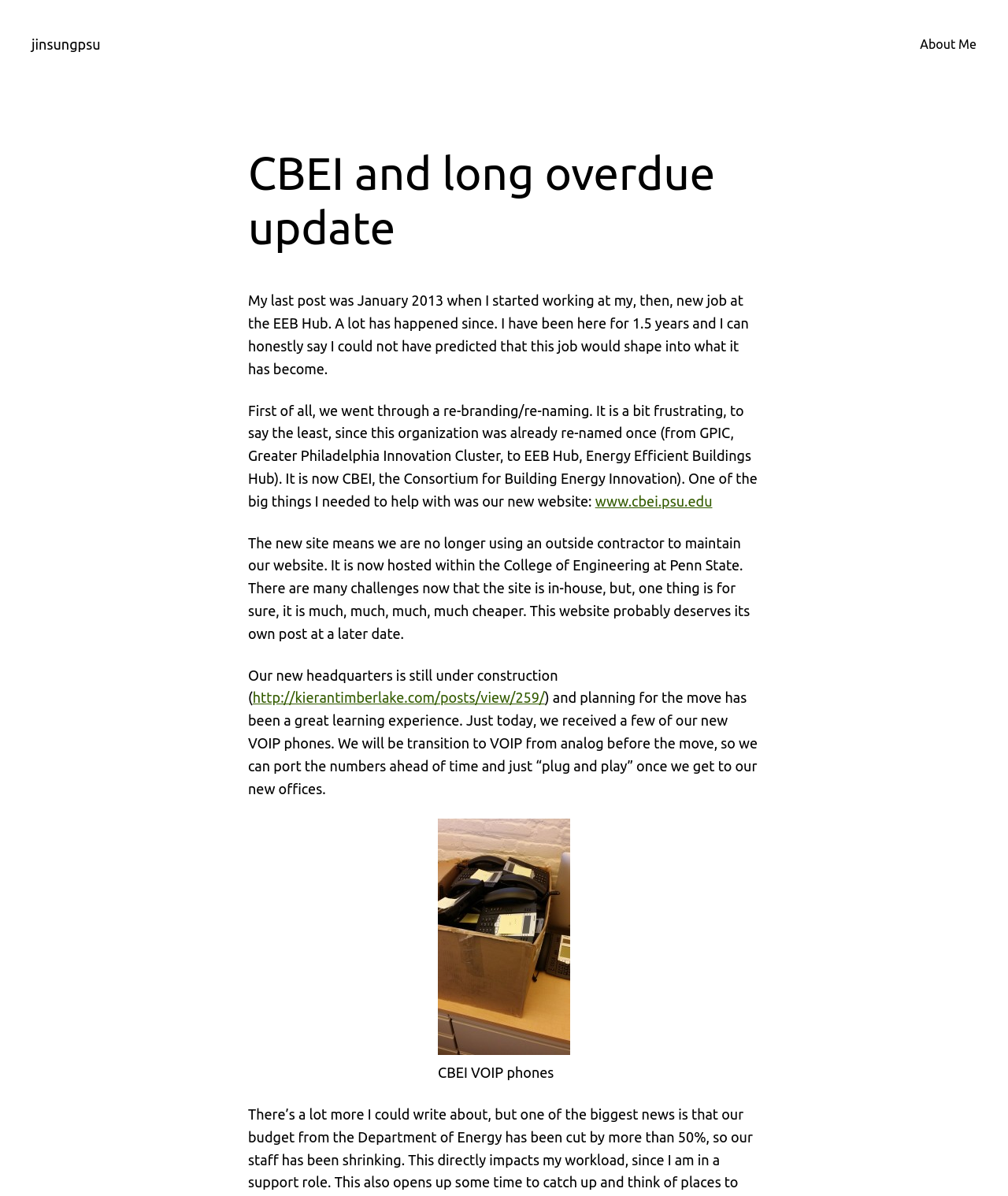What is the website's new hosting location?
Answer the question using a single word or phrase, according to the image.

College of Engineering at Penn State